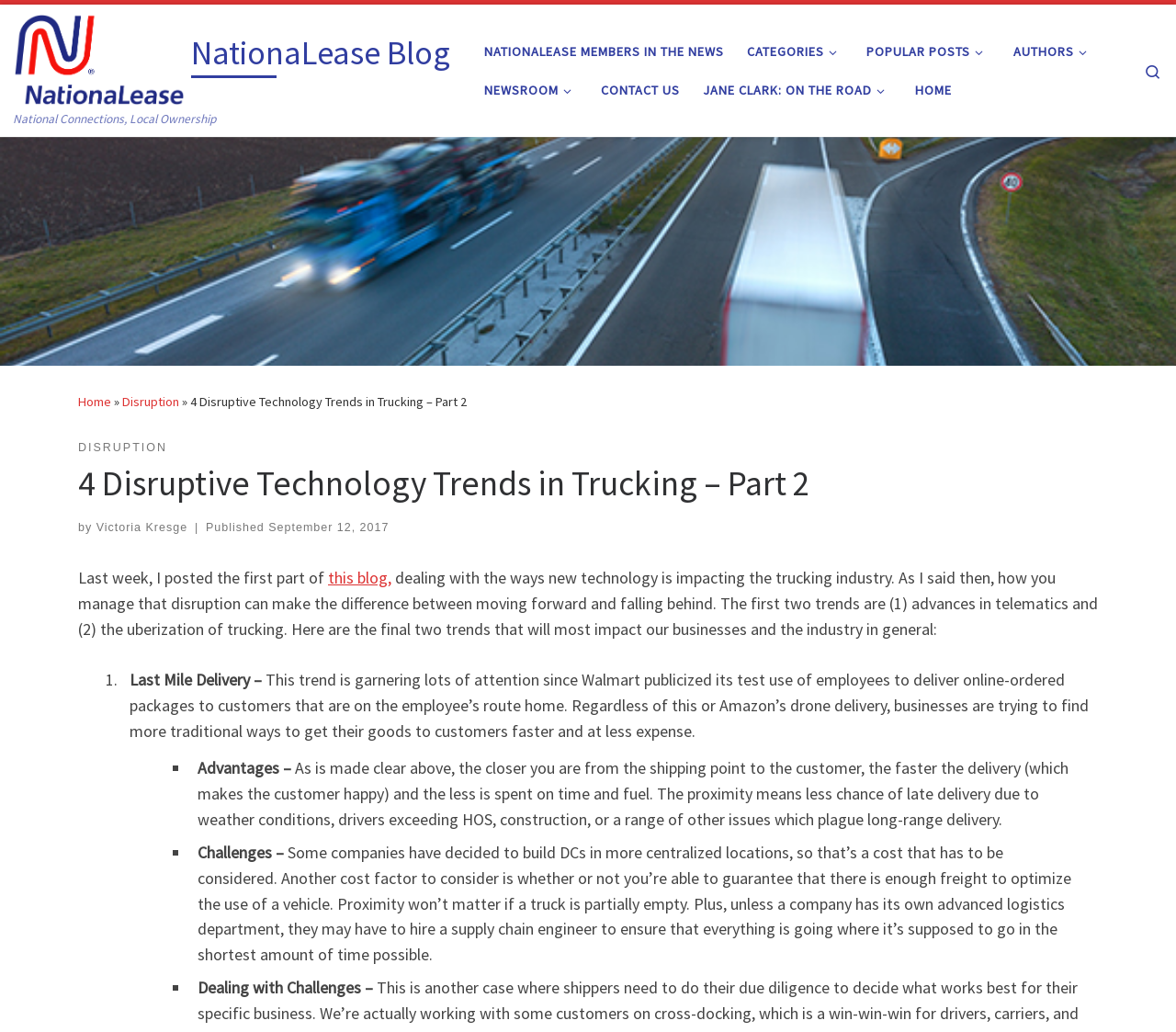For the following element description, predict the bounding box coordinates in the format (top-left x, top-left y, bottom-right x, bottom-right y). All values should be floating point numbers between 0 and 1. Description: Home

[0.773, 0.068, 0.814, 0.106]